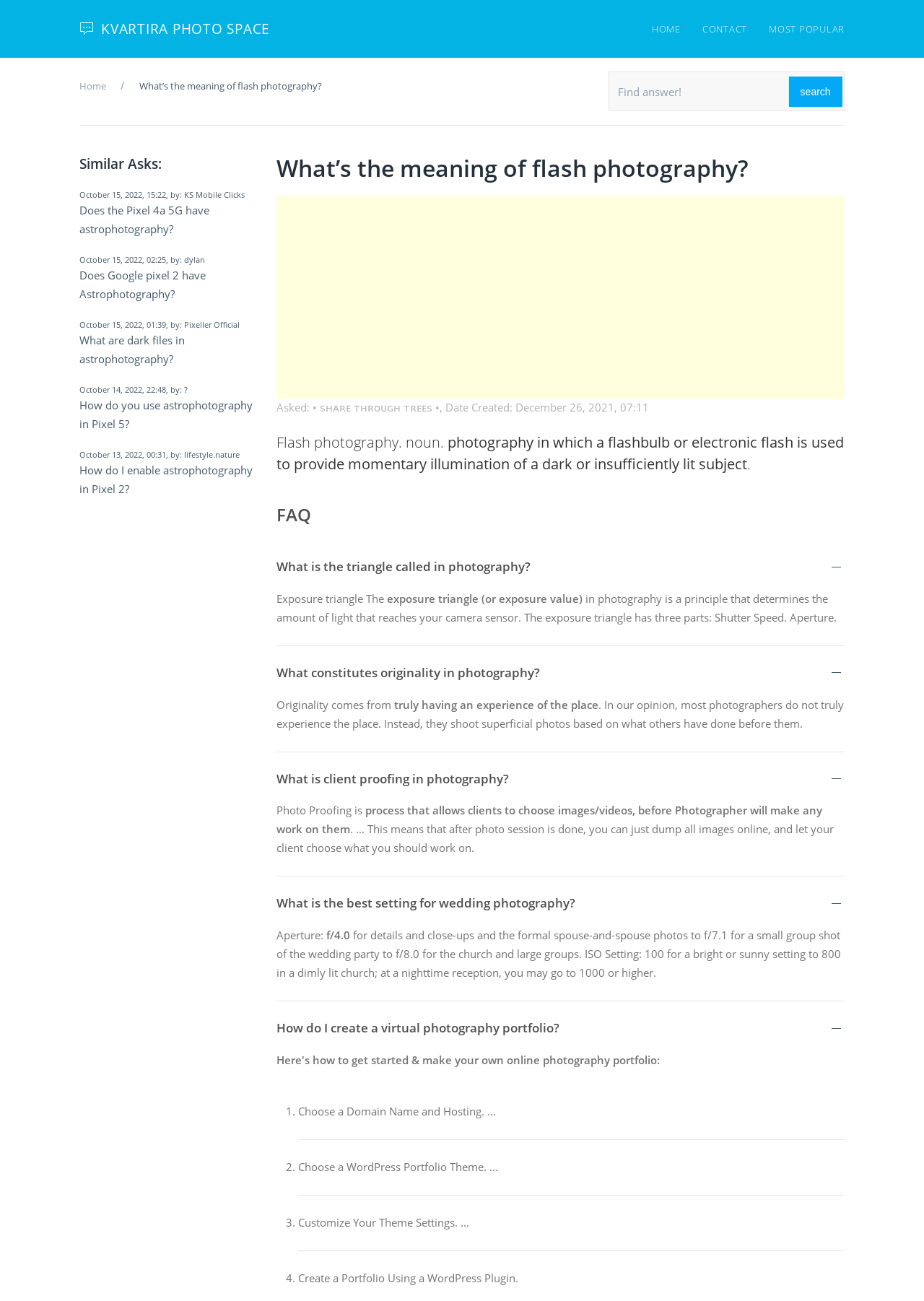What is the date of the question 'What’s the meaning of flash photography?'?
Please provide a single word or phrase as your answer based on the screenshot.

December 26, 2021, 07:11